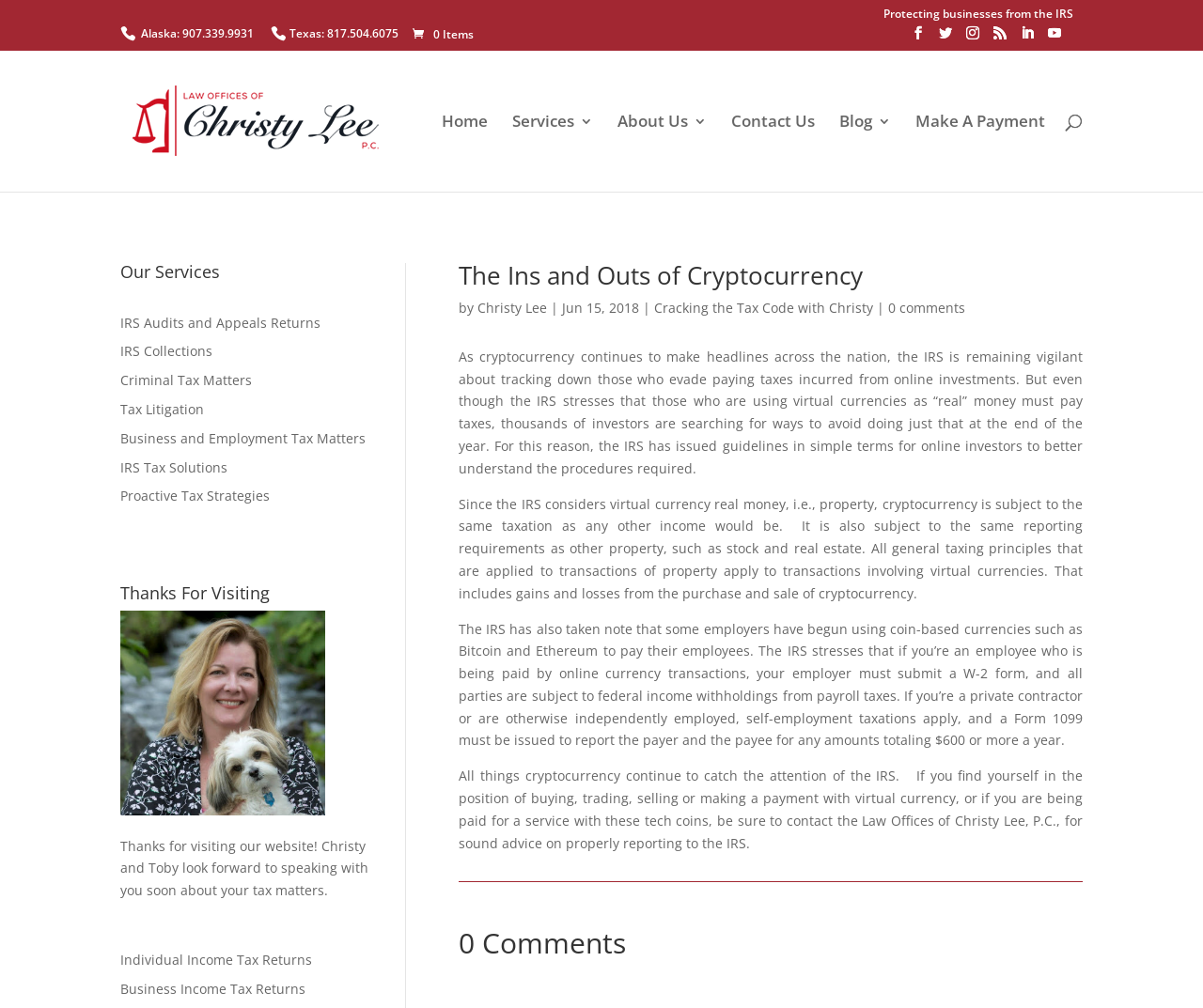What is the topic of the article?
Using the visual information, reply with a single word or short phrase.

Cryptocurrency